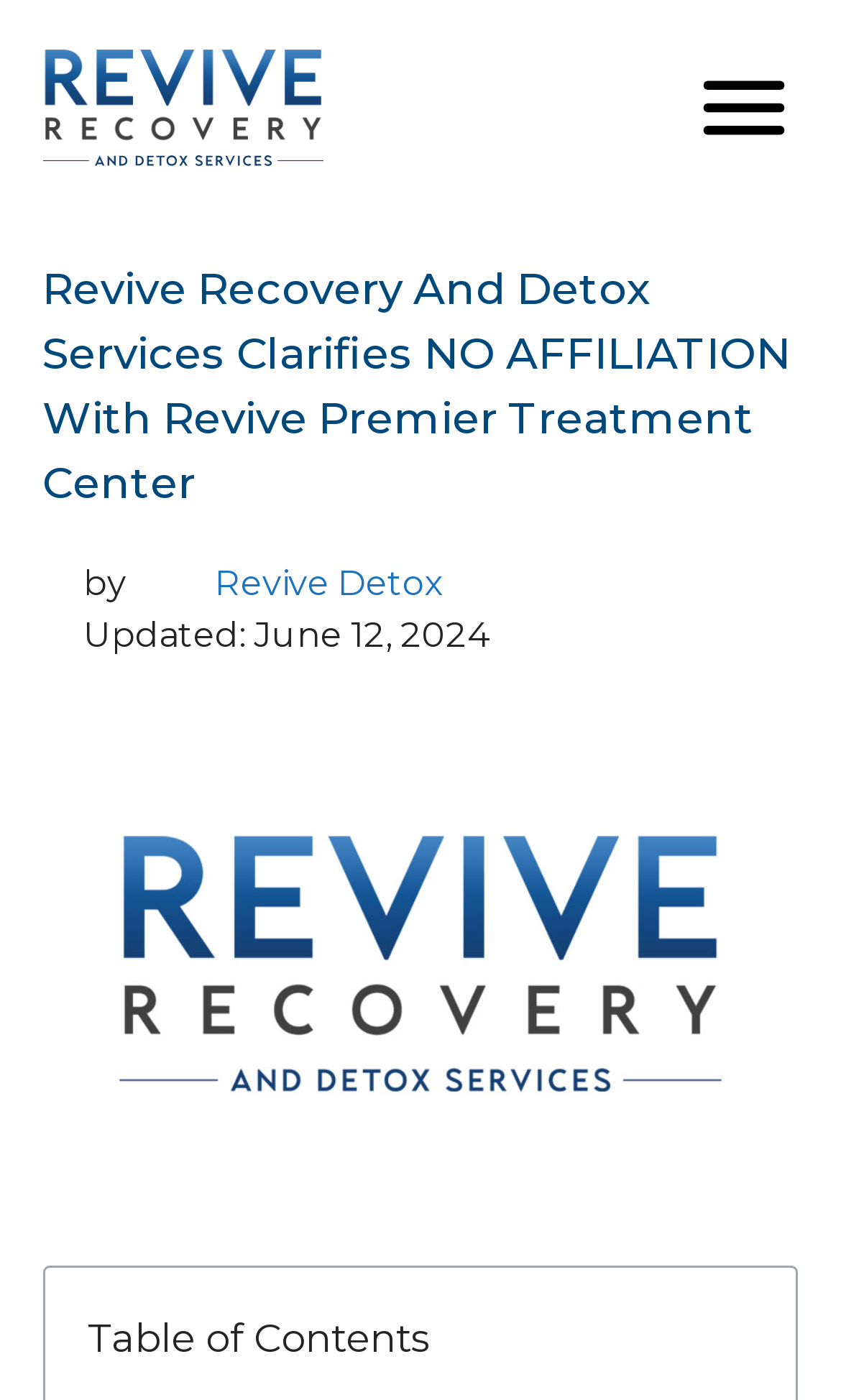Give a detailed explanation of the elements present on the webpage.

The webpage appears to be a news article or press release from Revive Recovery and Detox Services. At the top left of the page, there is a link to "Revive Detox & Addiction Treatment Los Angeles" accompanied by an image with the same name. On the top right, there is a menu link with a corresponding image.

Below the menu, the main heading "Revive Recovery And Detox Services Clarifies NO AFFILIATION With Revive Premier Treatment Center" is prominently displayed, spanning almost the entire width of the page. 

Following the heading, there is a byline, and then a link to "Revive Detox" is placed to the right of the byline. The date "Updated: June 12, 2024" is displayed below the byline. 

A large image related to "revive detox" takes up most of the bottom half of the page. At the very bottom, there is a "Table of Contents" section.